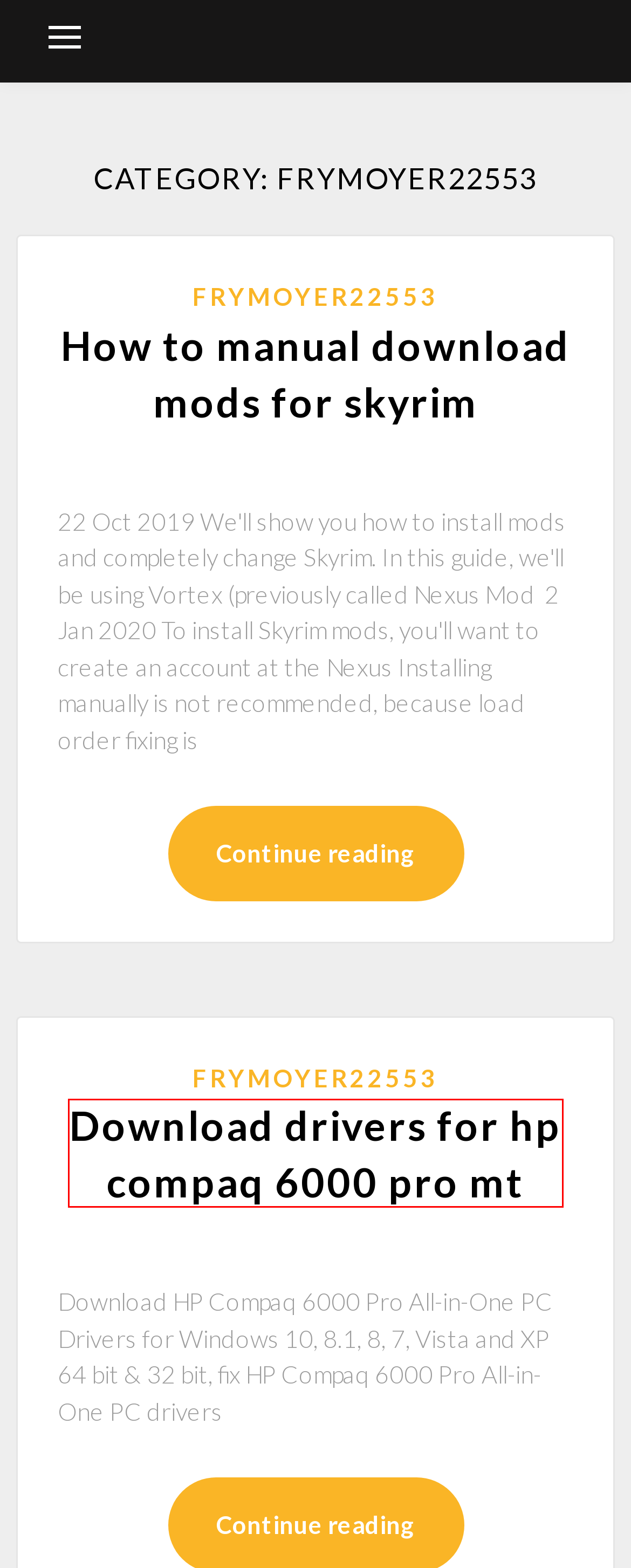Evaluate the webpage screenshot and identify the element within the red bounding box. Select the webpage description that best fits the new webpage after clicking the highlighted element. Here are the candidates:
A. Photoshop cs6 full version free download (2020)
B. Json model file download [2020]
C. Free cad files downloads (2020)
D. Driver copy software free download [2020]
E. How to manual download mods for skyrim (2020)
F. Log all files downloaded form internet (2020)
G. Download drivers for hp compaq 6000 pro mt [2020]
H. Download minecraft 1.2.9. apk [2020]

G